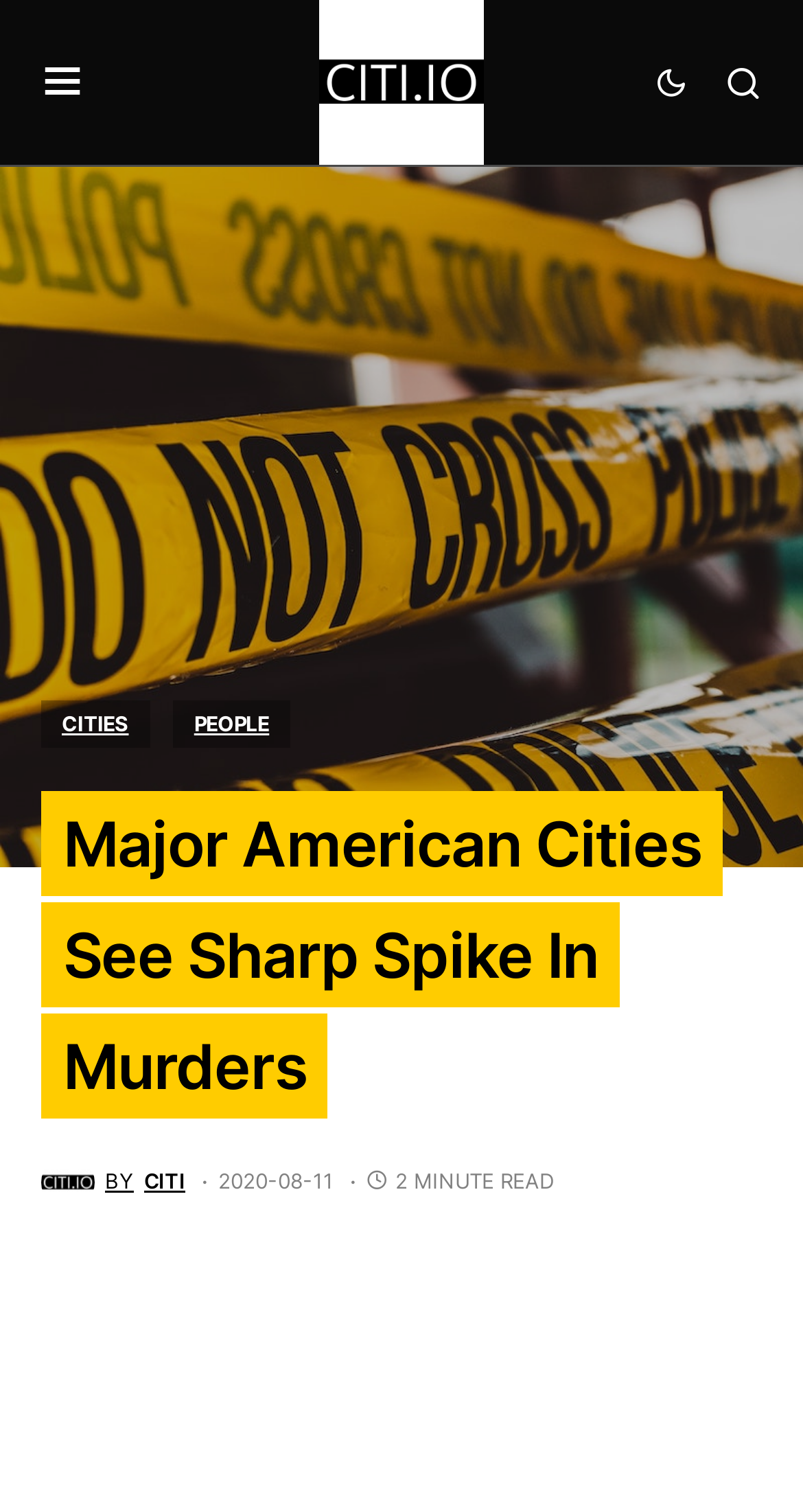Determine the bounding box for the UI element as described: "alt="CITI I/O"". The coordinates should be represented as four float numbers between 0 and 1, formatted as [left, top, right, bottom].

[0.397, 0.0, 0.603, 0.109]